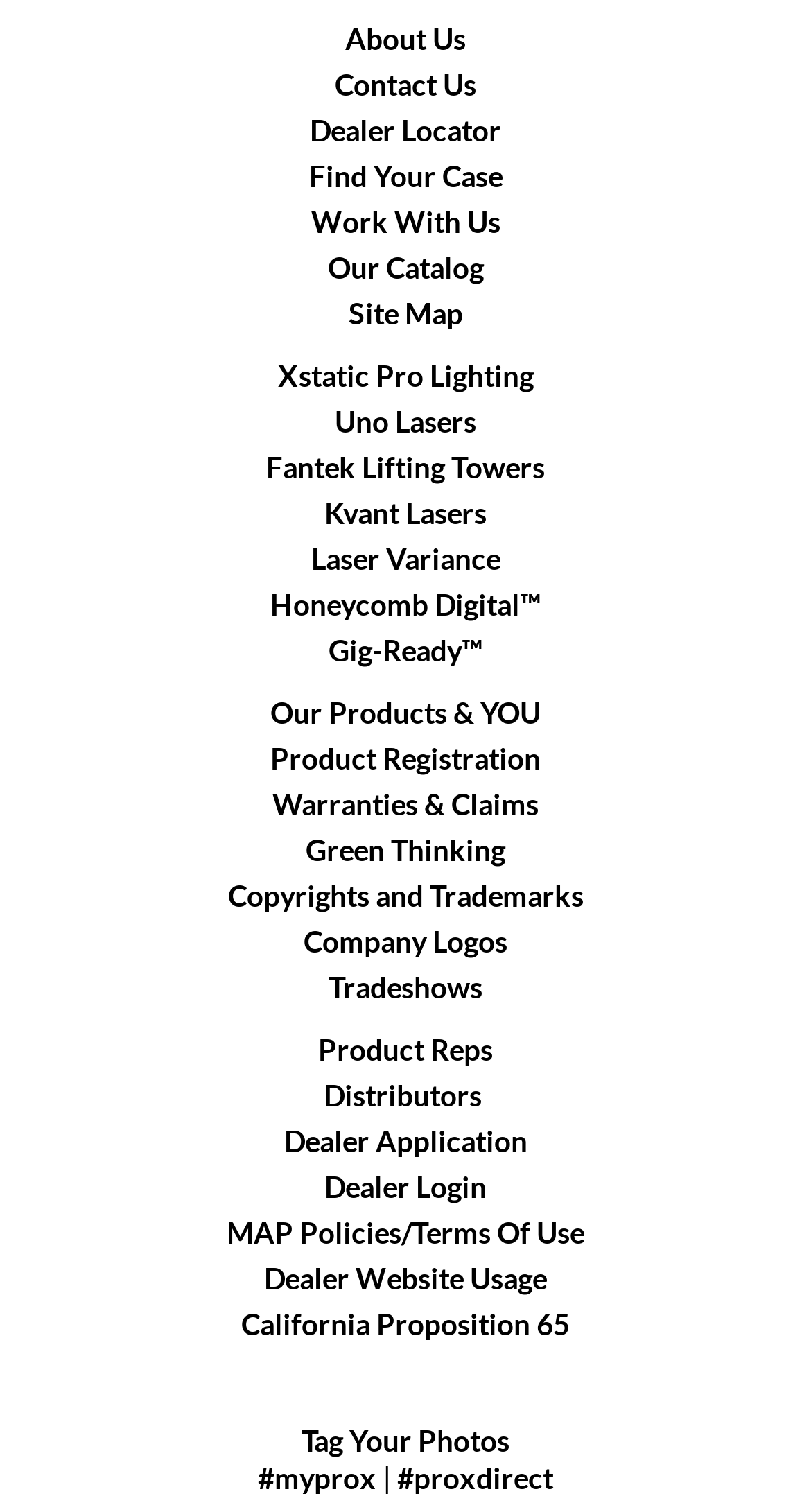What is the last social media platform listed? Please answer the question using a single word or phrase based on the image.

Instagram